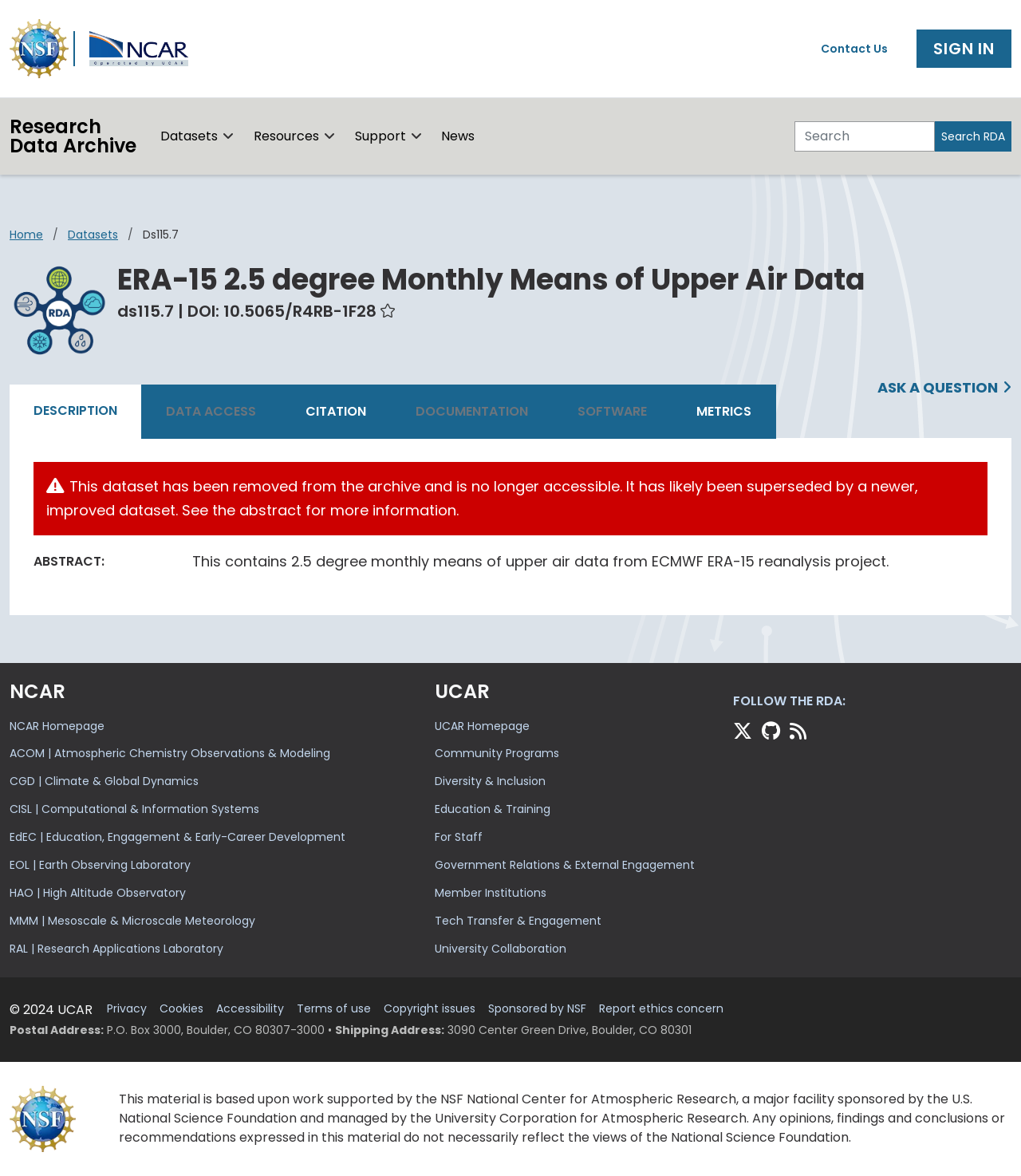Determine the bounding box coordinates for the area that should be clicked to carry out the following instruction: "Search for datasets".

[0.778, 0.103, 0.916, 0.129]